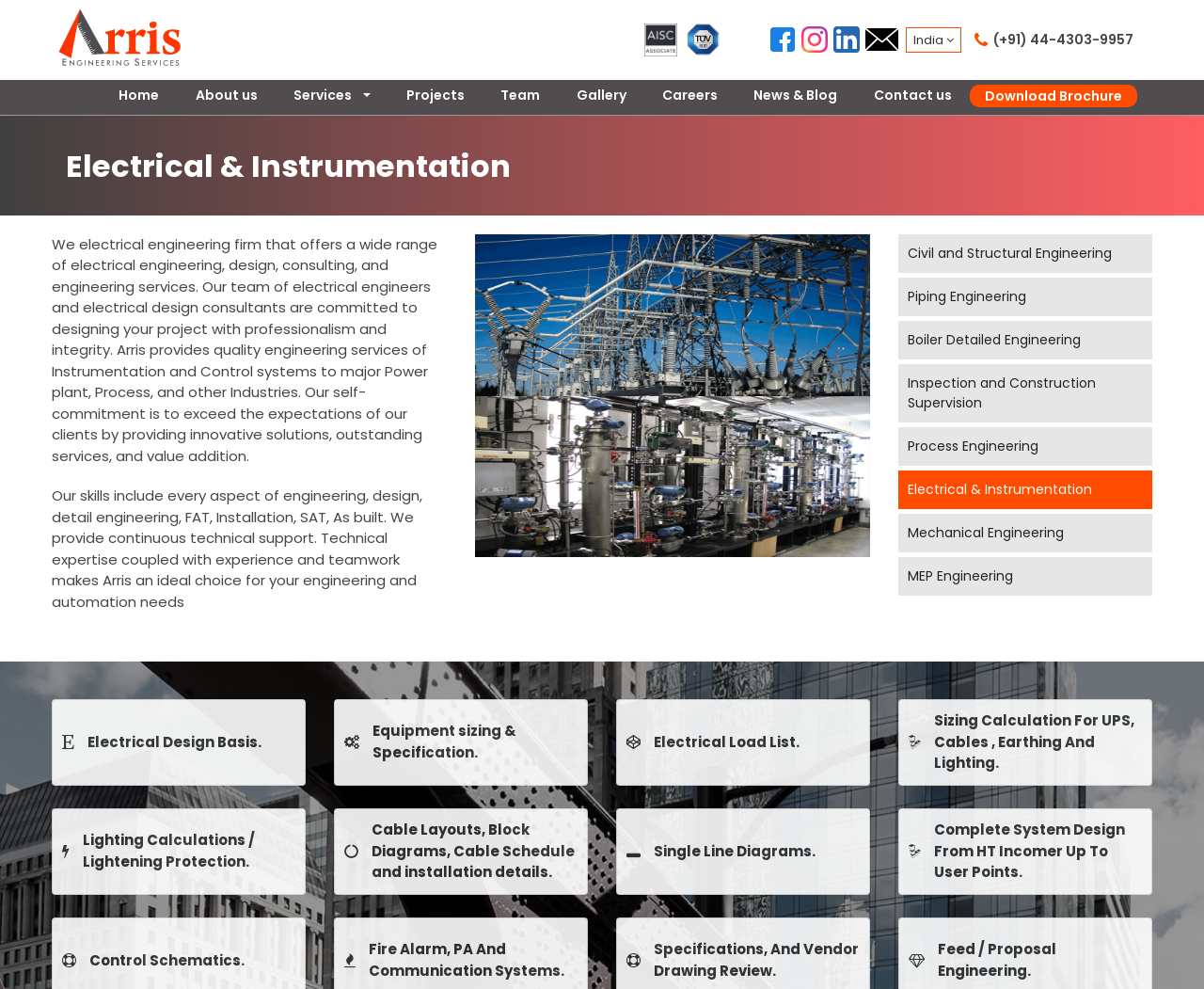Identify and provide the bounding box for the element described by: "parent_node: India (+91) 44-4303-9957".

[0.036, 0.0, 0.162, 0.081]